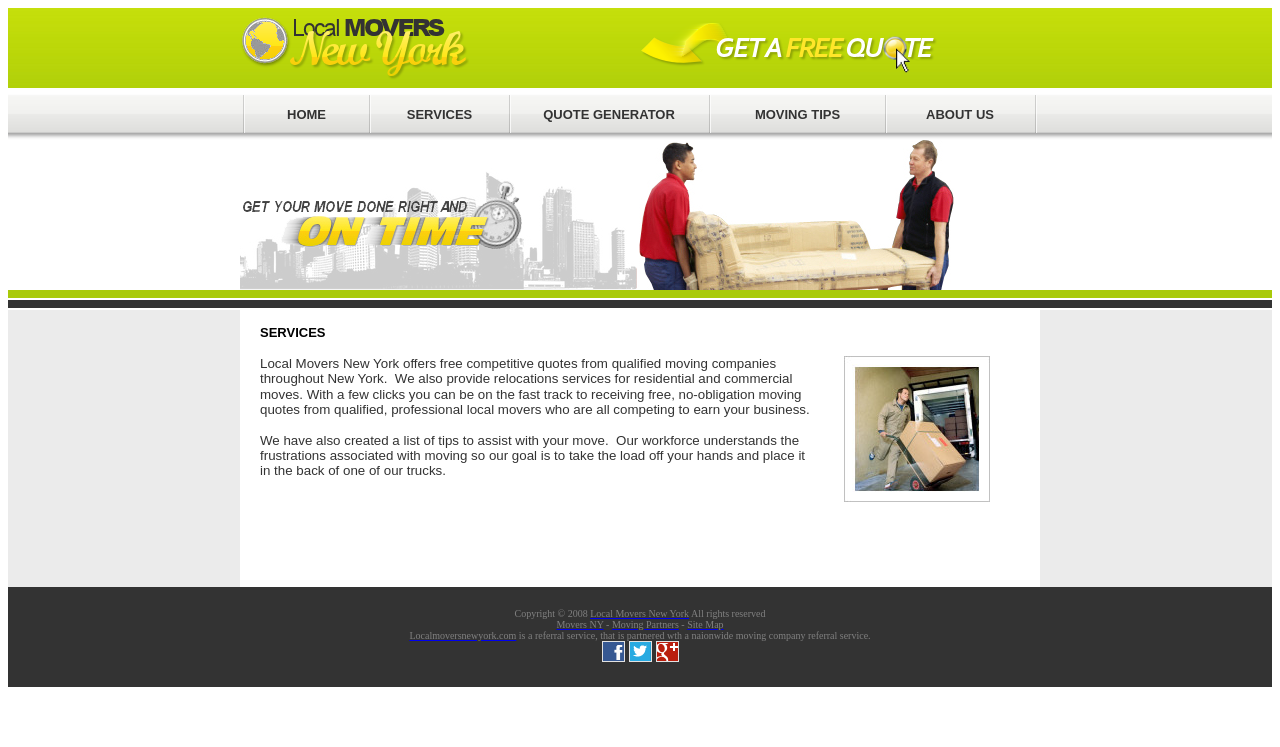What services does the company provide?
From the image, provide a succinct answer in one word or a short phrase.

Moving services